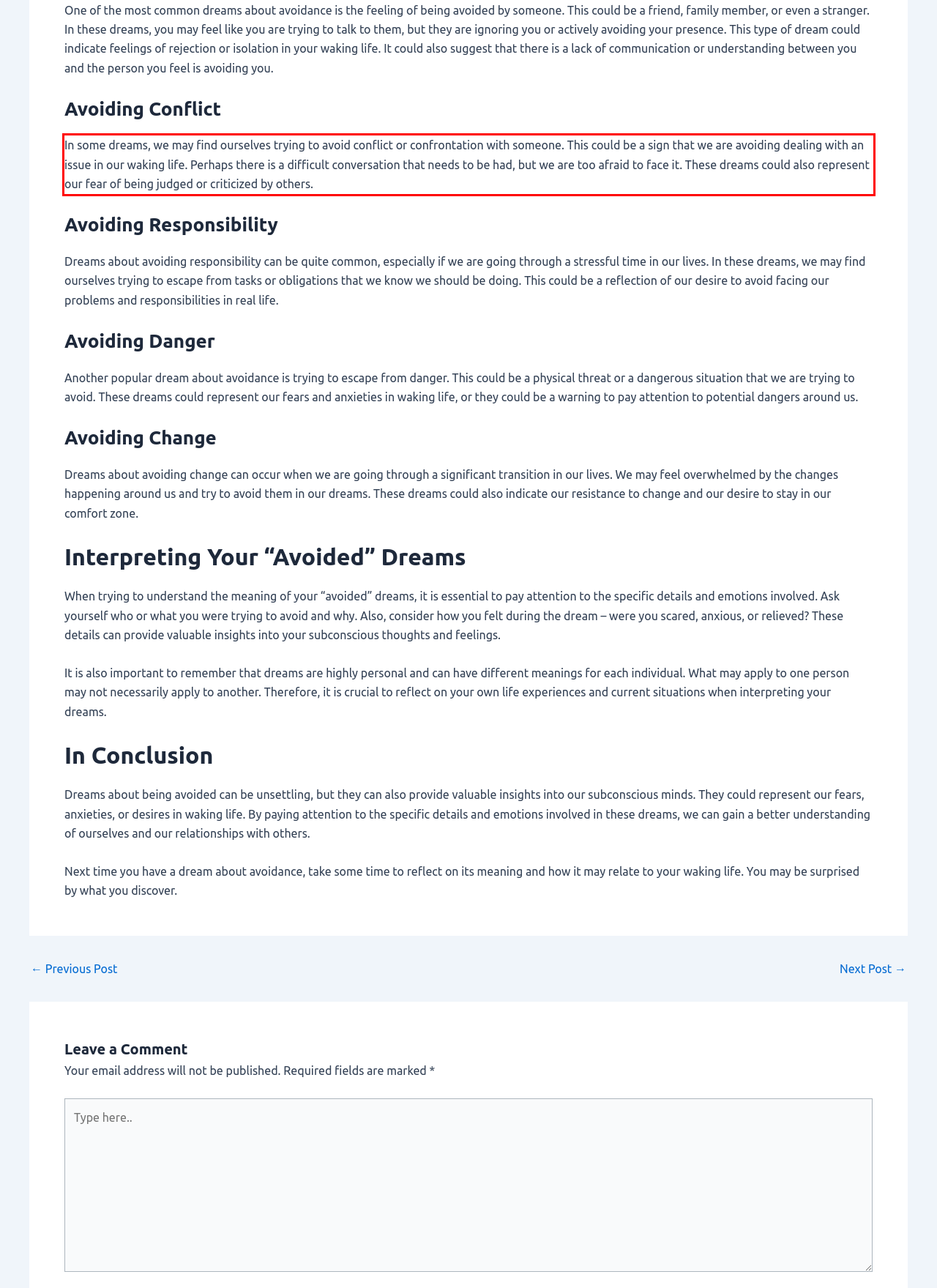You have a screenshot of a webpage where a UI element is enclosed in a red rectangle. Perform OCR to capture the text inside this red rectangle.

In some dreams, we may find ourselves trying to avoid conflict or confrontation with someone. This could be a sign that we are avoiding dealing with an issue in our waking life. Perhaps there is a difficult conversation that needs to be had, but we are too afraid to face it. These dreams could also represent our fear of being judged or criticized by others.